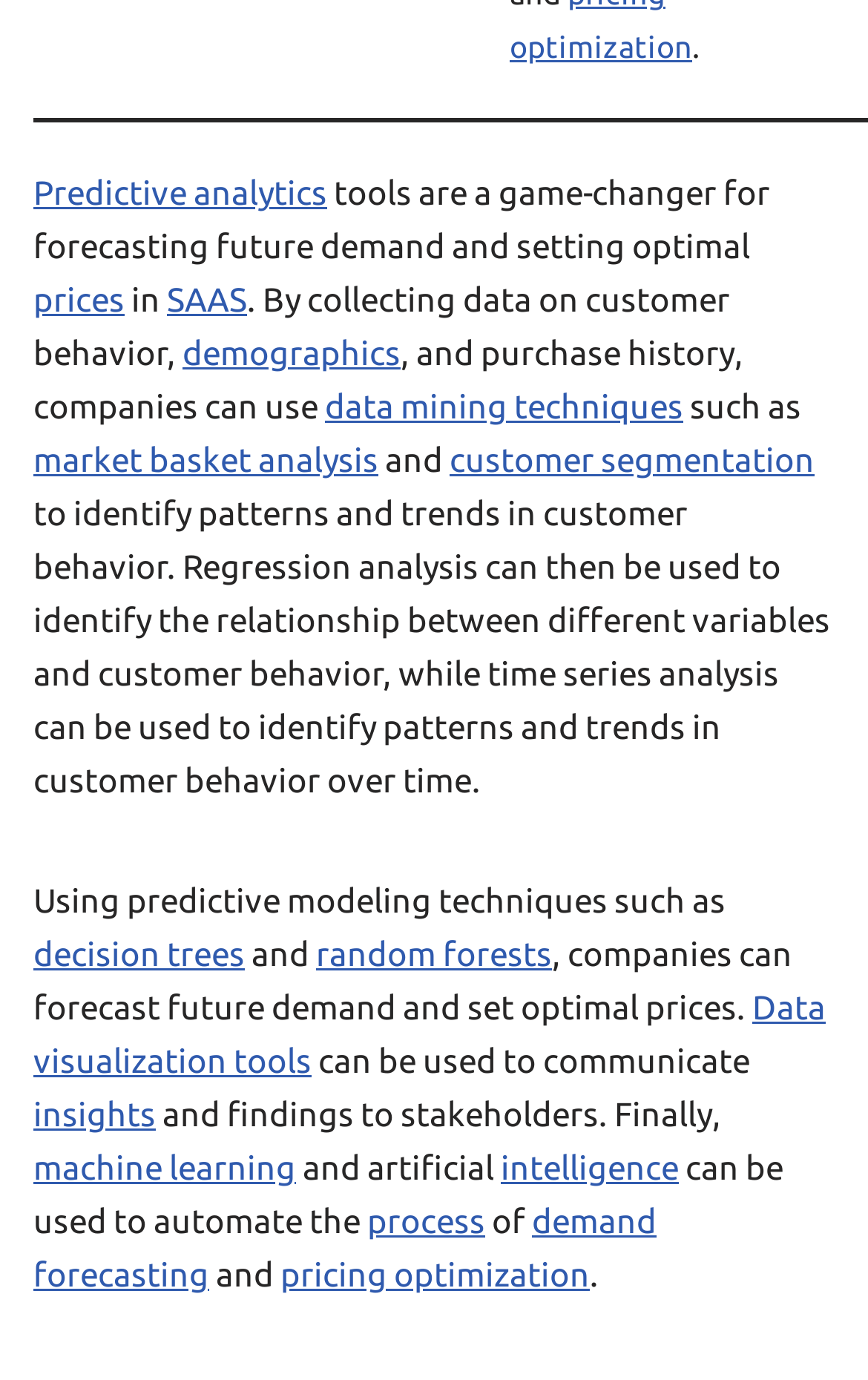Determine the bounding box coordinates for the UI element with the following description: "market basket analysis". The coordinates should be four float numbers between 0 and 1, represented as [left, top, right, bottom].

[0.038, 0.32, 0.436, 0.347]